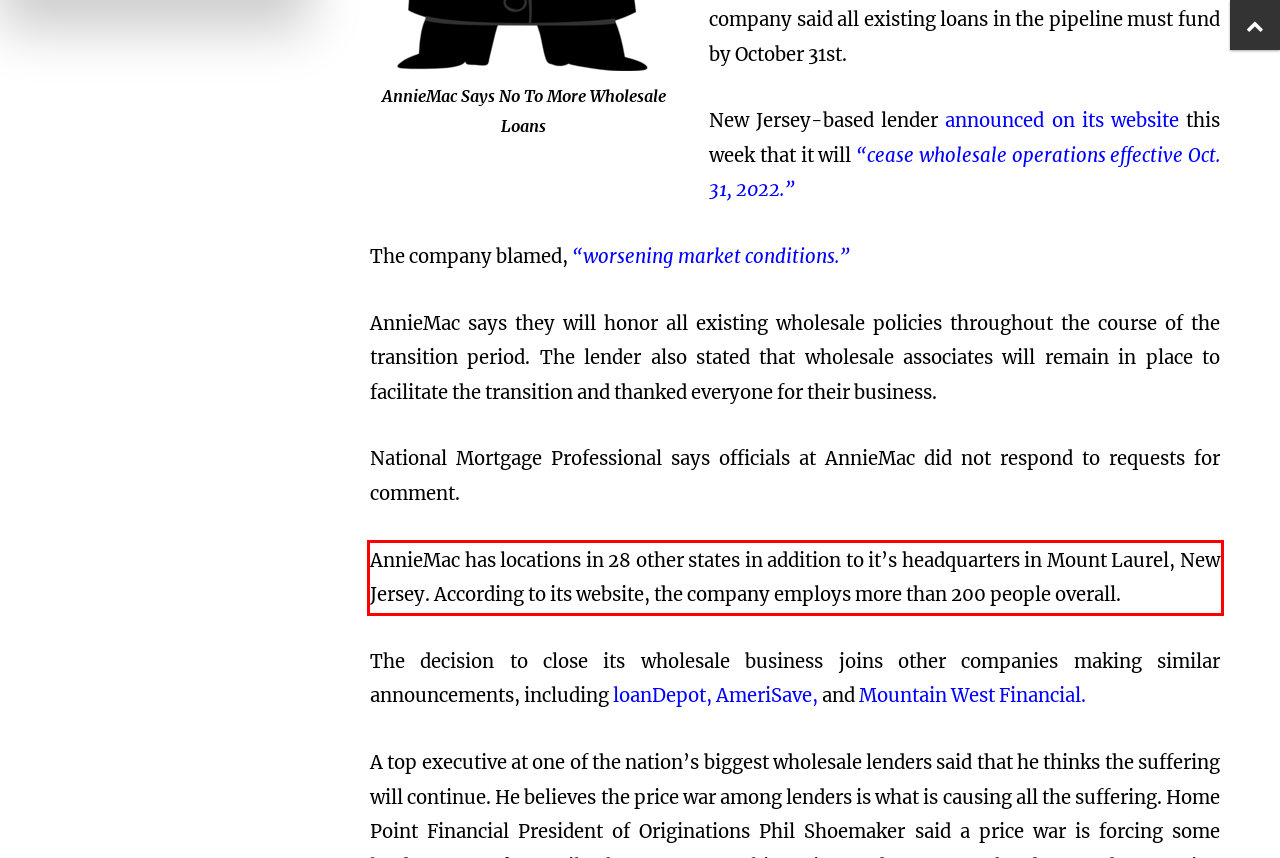Your task is to recognize and extract the text content from the UI element enclosed in the red bounding box on the webpage screenshot.

AnnieMac has locations in 28 other states in addition to it’s headquarters in Mount Laurel, New Jersey. According to its website, the company employs more than 200 people overall.